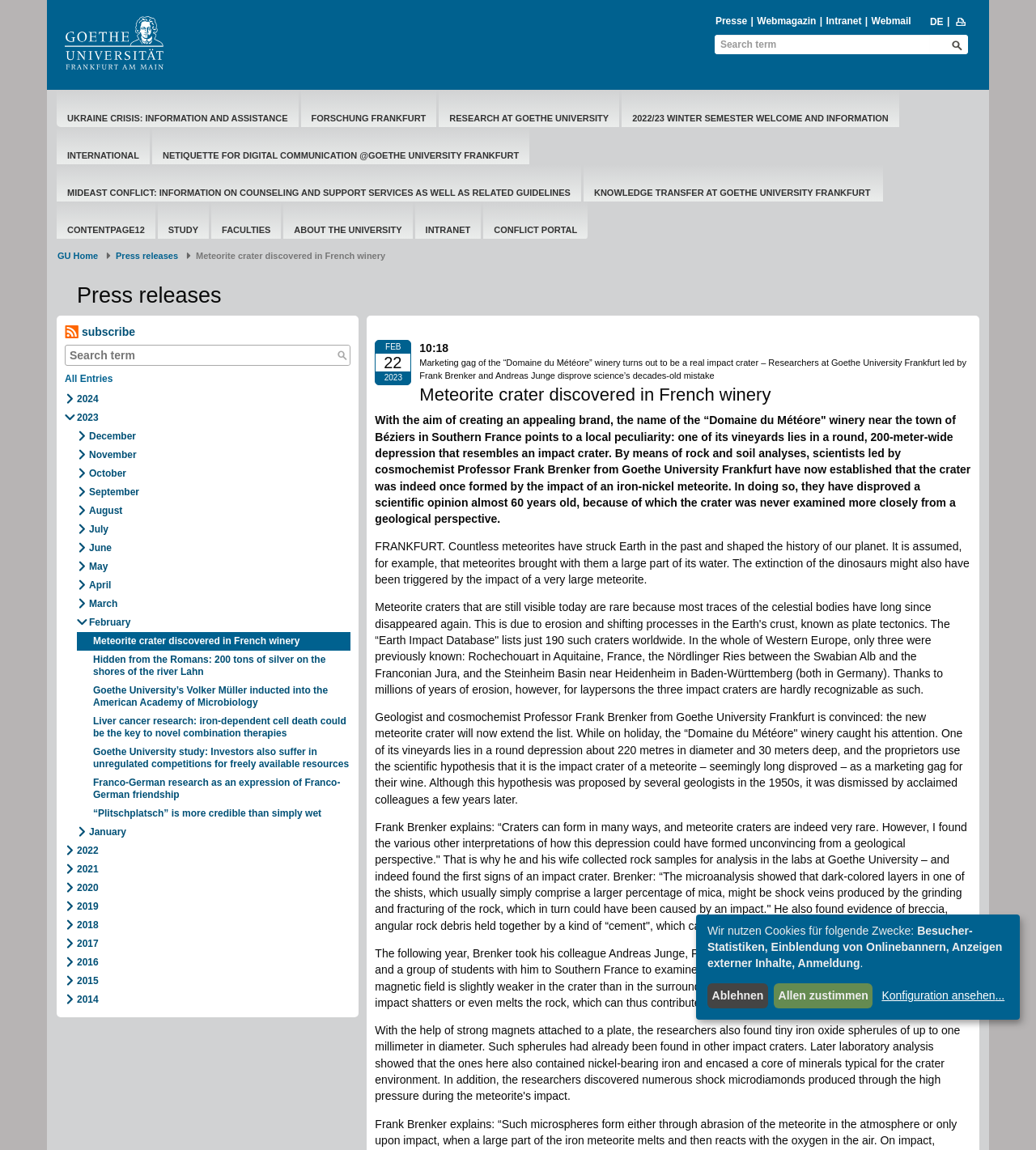Please locate the bounding box coordinates of the element's region that needs to be clicked to follow the instruction: "Go to the press releases page". The bounding box coordinates should be provided as four float numbers between 0 and 1, i.e., [left, top, right, bottom].

[0.074, 0.243, 0.949, 0.271]